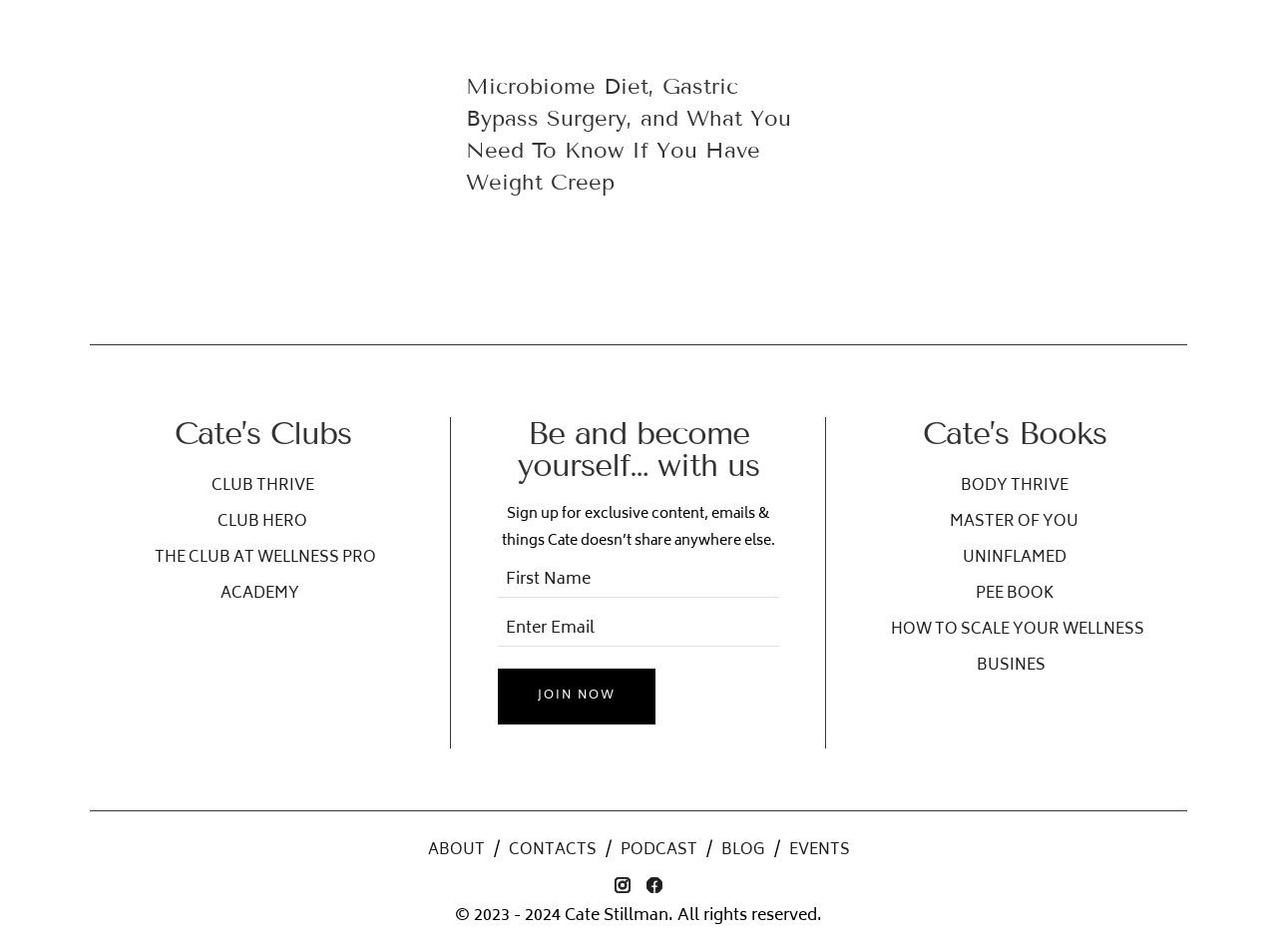Provide a one-word or brief phrase answer to the question:
What are the categories of resources available?

Books, Podcast, Blog, Events